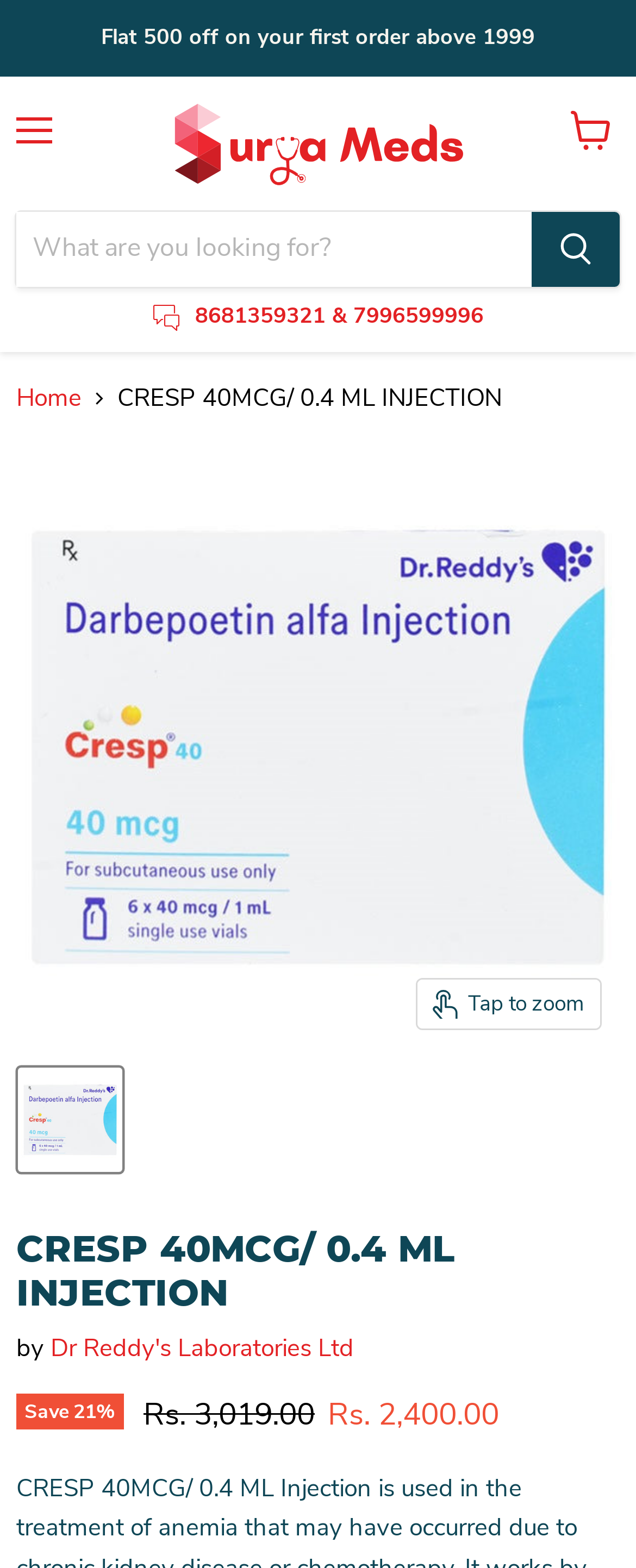What is the original price of CRESP 40MCG/ 0.4 ML INJECTION?
Based on the image, provide a one-word or brief-phrase response.

Rs. 3,019.00